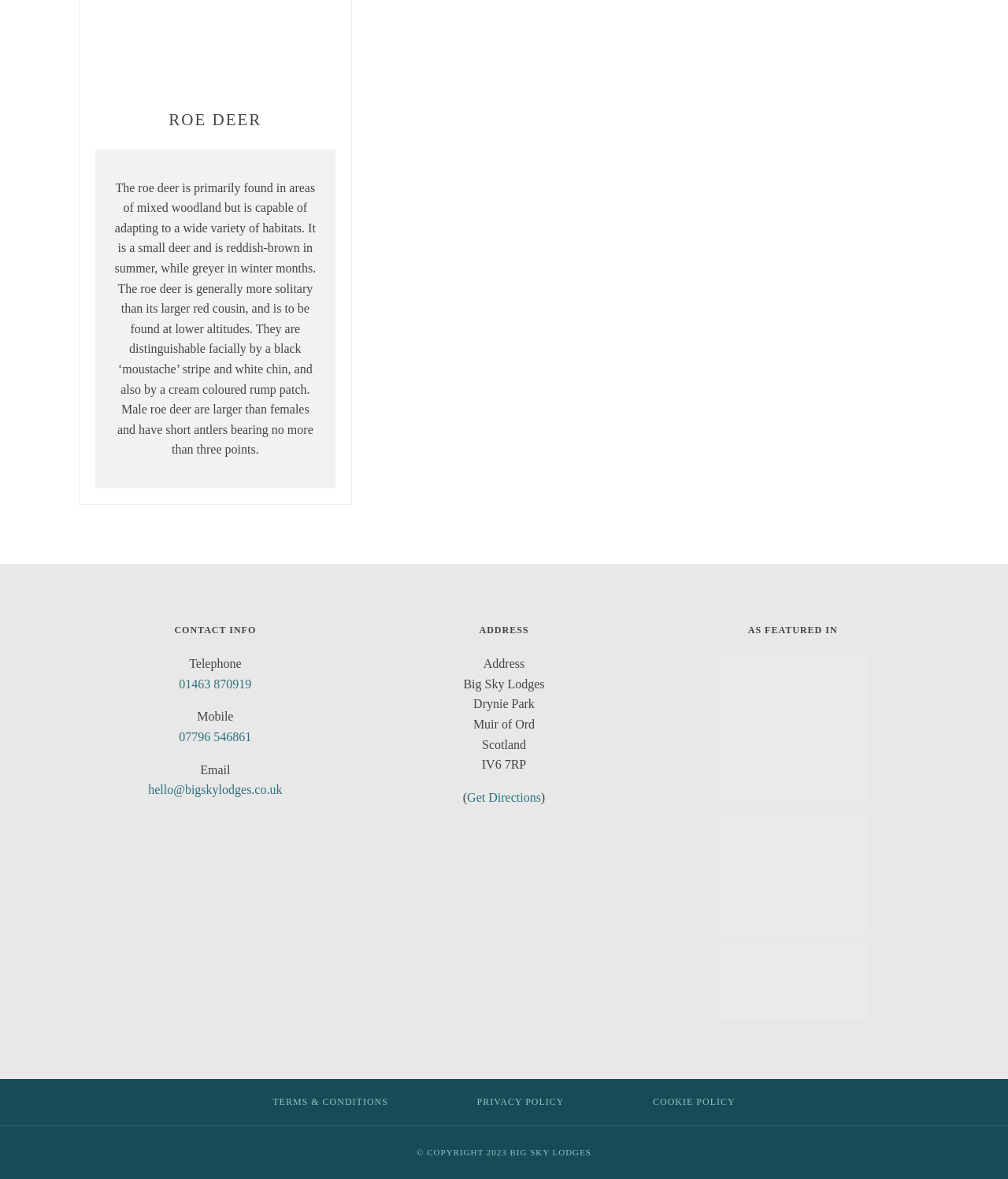Locate the bounding box coordinates of the clickable element to fulfill the following instruction: "Check the featured links". Provide the coordinates as four float numbers between 0 and 1 in the format [left, top, right, bottom].

[0.712, 0.555, 0.861, 0.681]